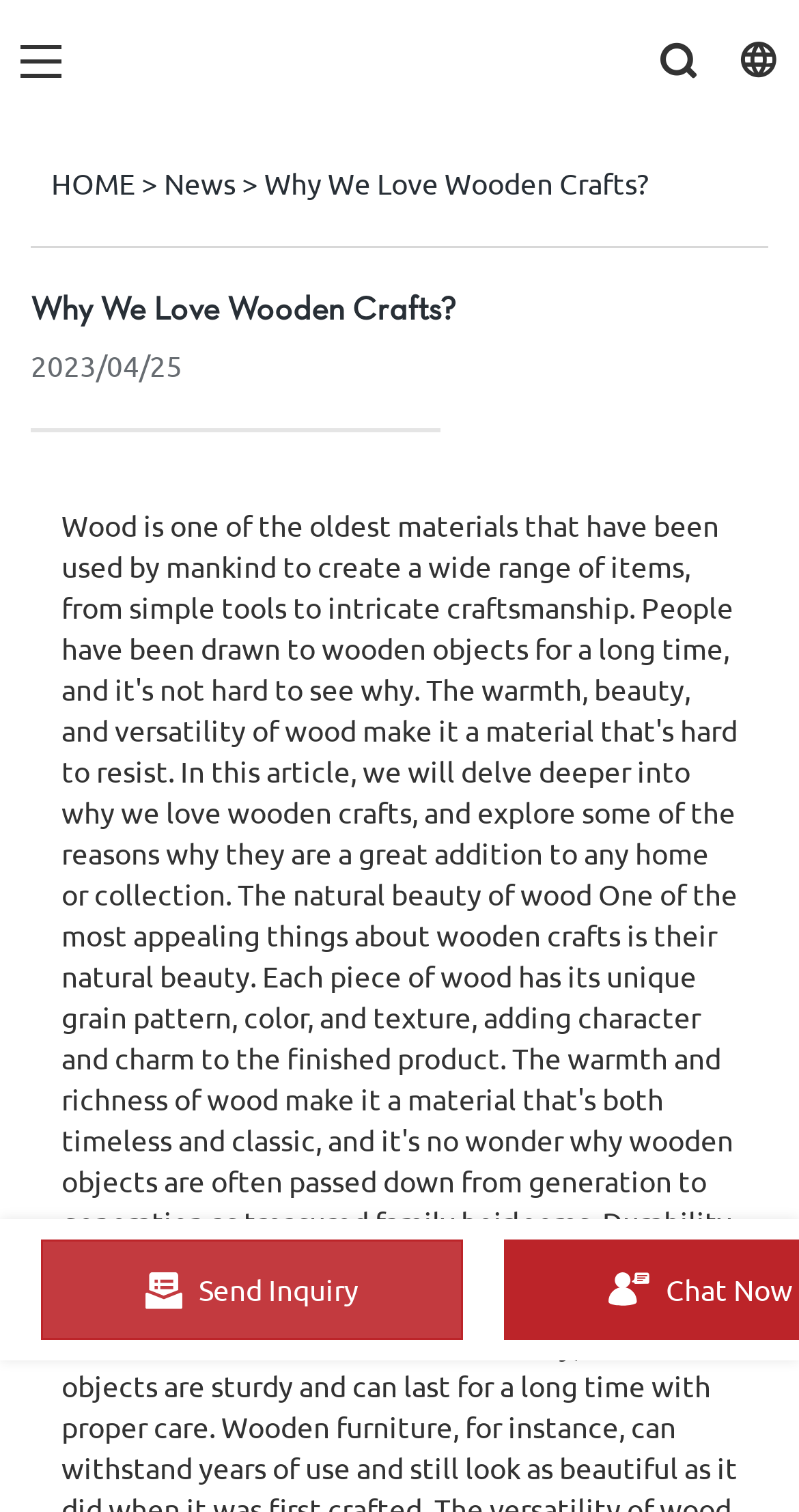How many navigation links are there?
Identify the answer in the screenshot and reply with a single word or phrase.

3